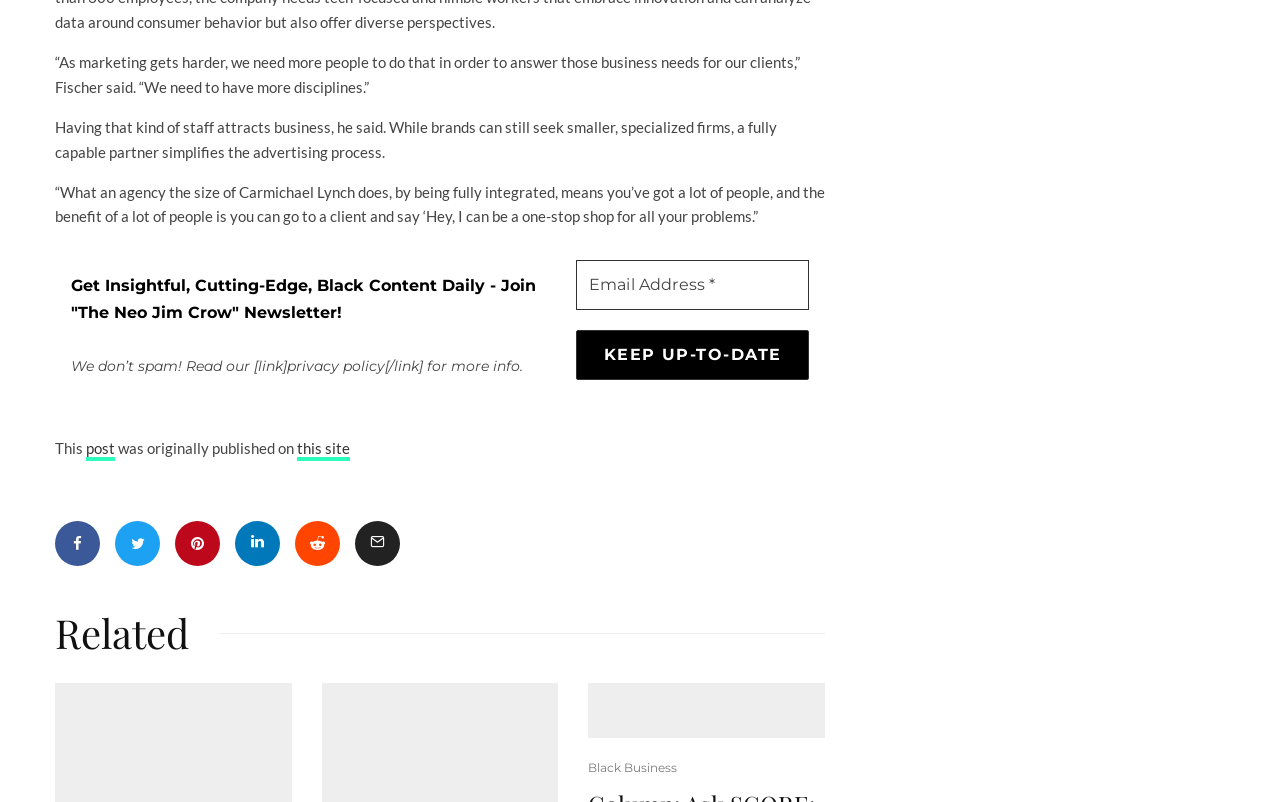Please find the bounding box coordinates of the element that must be clicked to perform the given instruction: "Read the privacy policy". The coordinates should be four float numbers from 0 to 1, i.e., [left, top, right, bottom].

[0.055, 0.446, 0.409, 0.469]